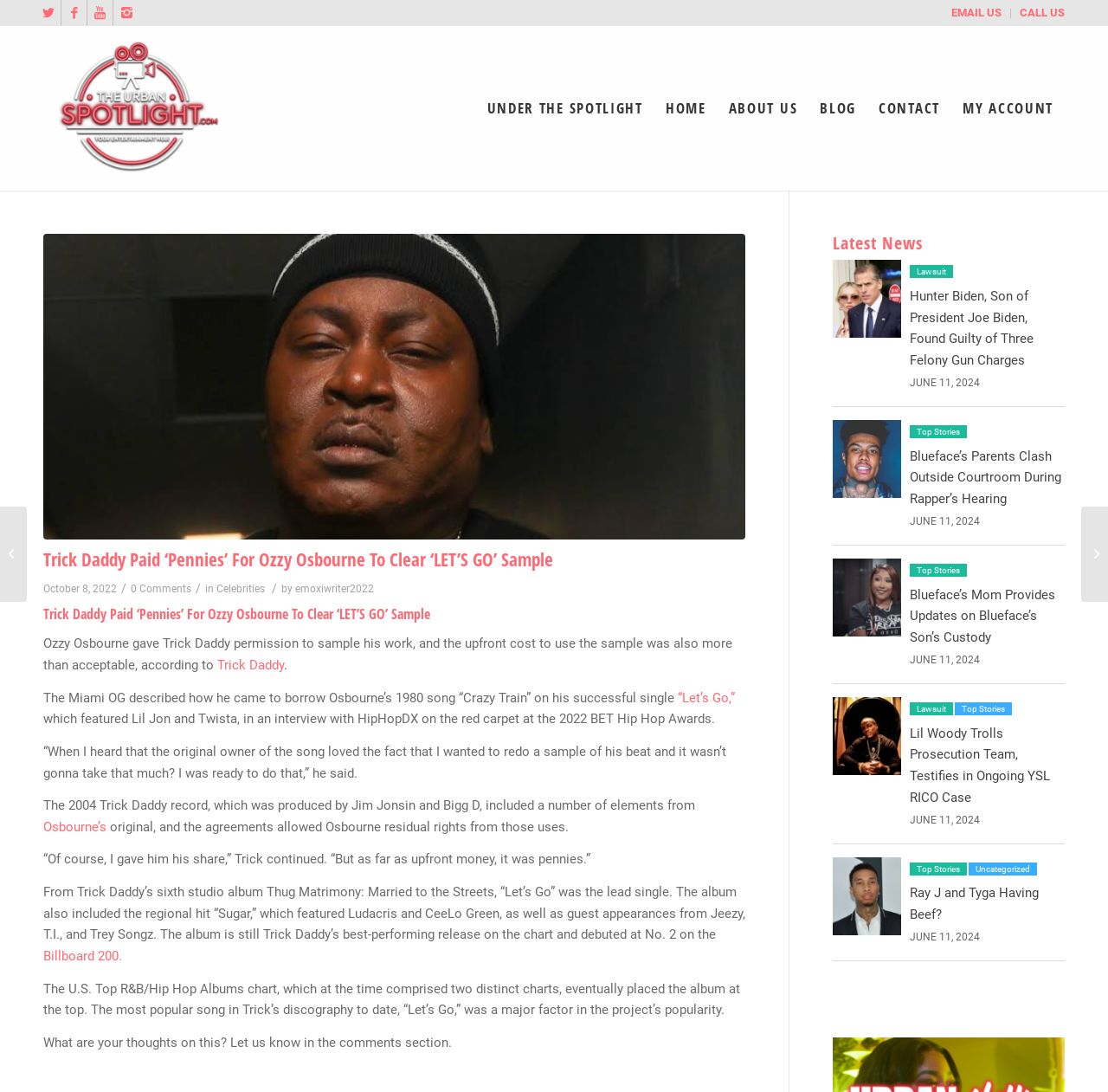Find the bounding box coordinates of the element's region that should be clicked in order to follow the given instruction: "Search for something". The coordinates should consist of four float numbers between 0 and 1, i.e., [left, top, right, bottom].

None